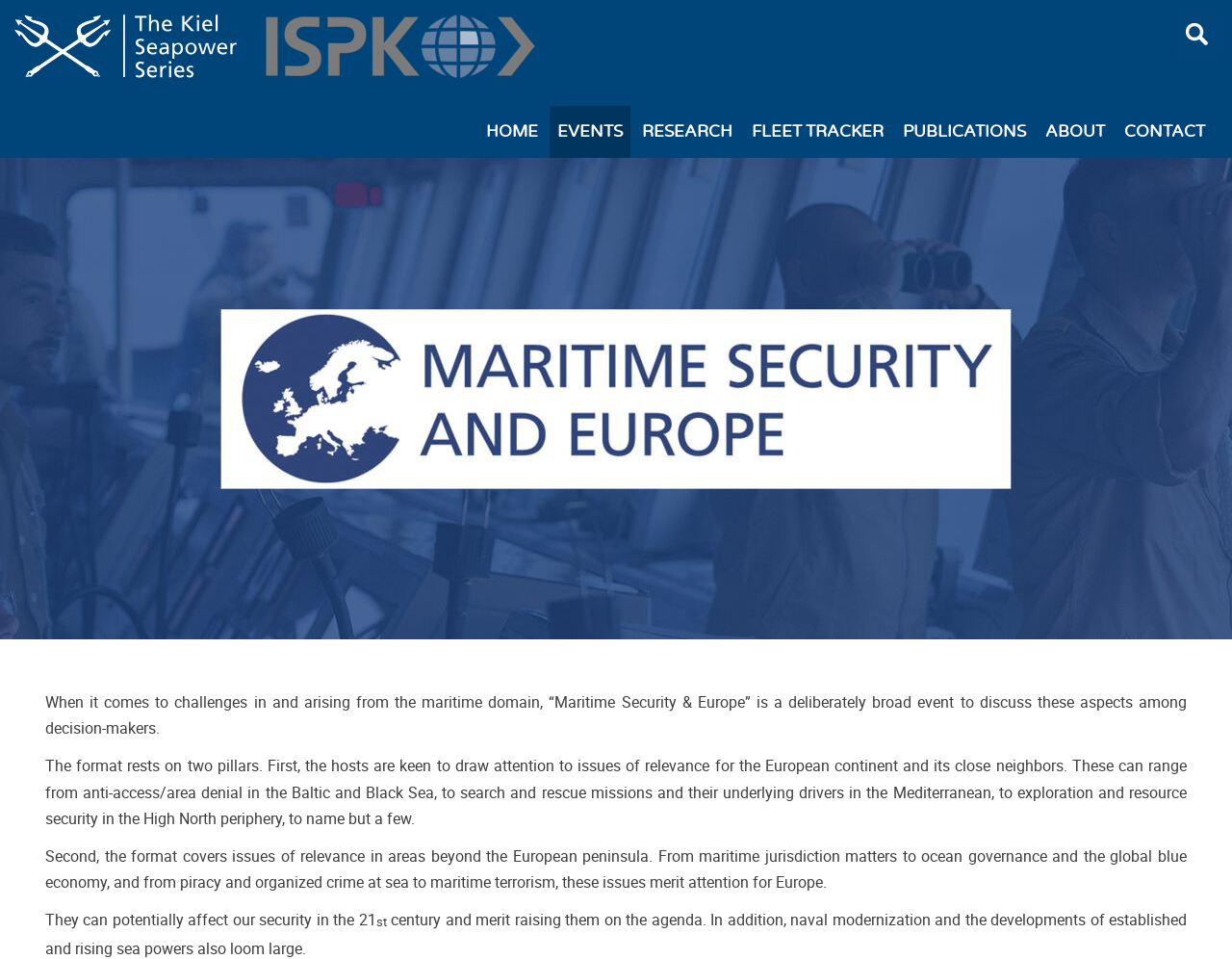What is the 'Dreizack' series about?
Using the image as a reference, give an elaborate response to the question.

The 'Dreizack' series appears to be a series of events or publications that focus on maritime and naval strategy, as evidenced by the links to specific events with titles such as 'DMM' and 'ISPK & DMA'.